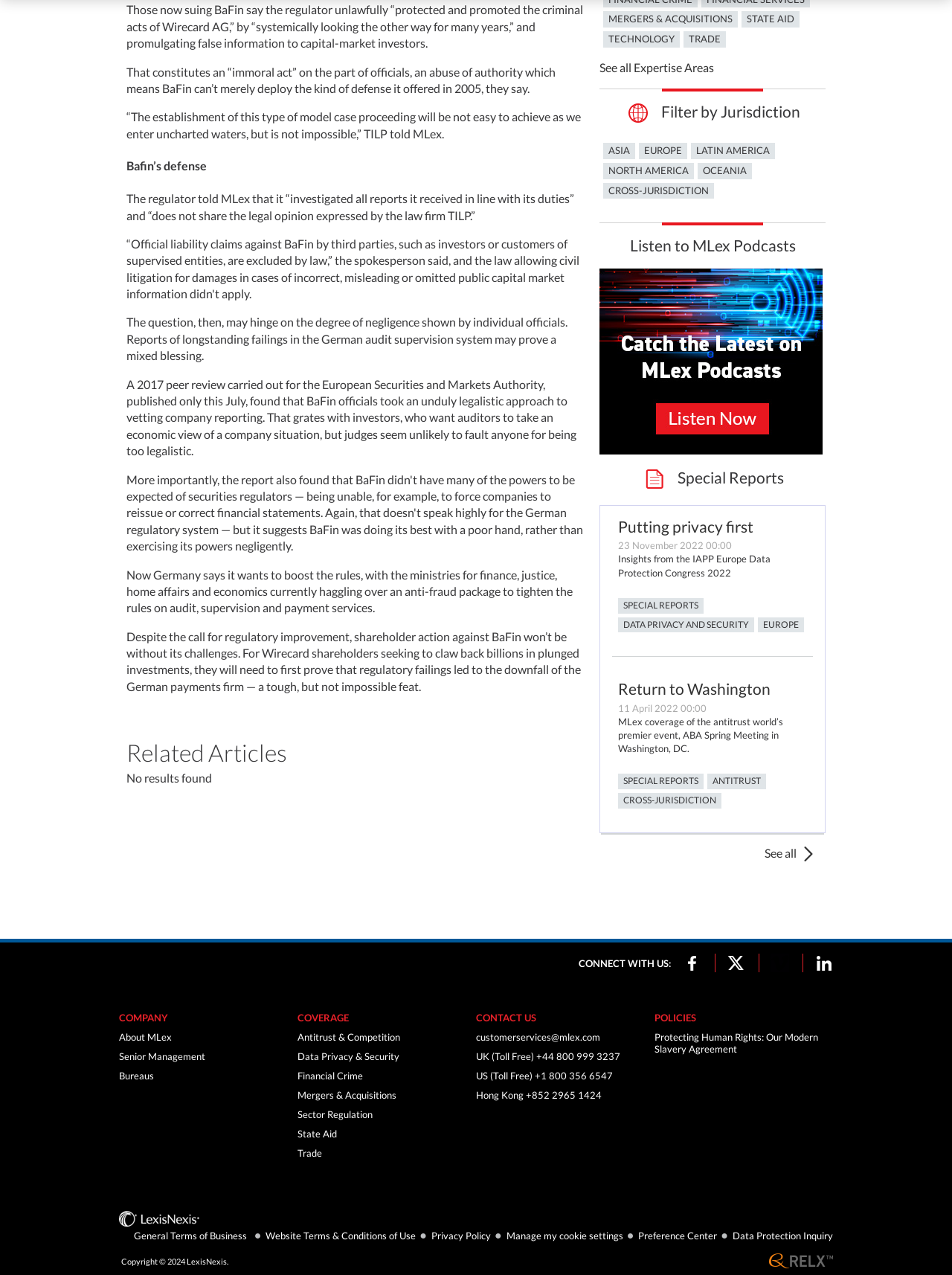Using the element description alt="MLex Podcasts" title="MLex Podcasts", predict the bounding box coordinates for the UI element. Provide the coordinates in (top-left x, top-left y, bottom-right x, bottom-right y) format with values ranging from 0 to 1.

[0.63, 0.21, 0.867, 0.356]